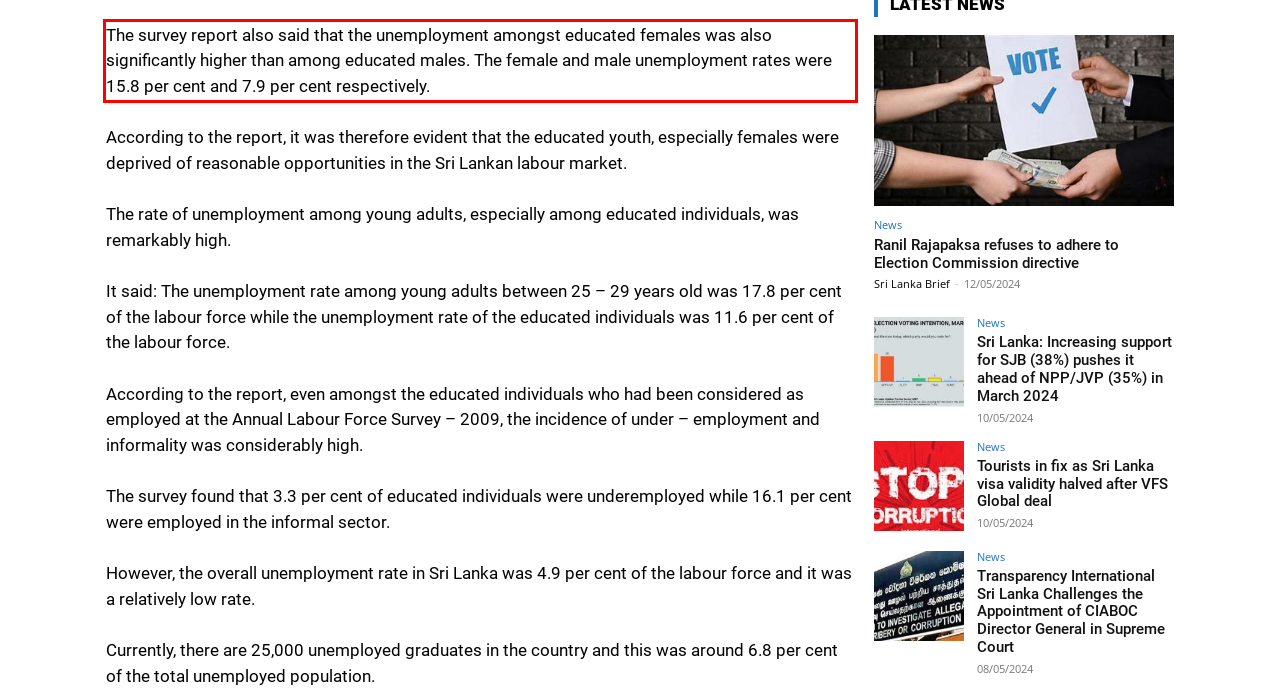You are provided with a screenshot of a webpage containing a red bounding box. Please extract the text enclosed by this red bounding box.

The survey report also said that the unemployment amongst educated females was also significantly higher than among educated males. The female and male unemployment rates were 15.8 per cent and 7.9 per cent respectively.